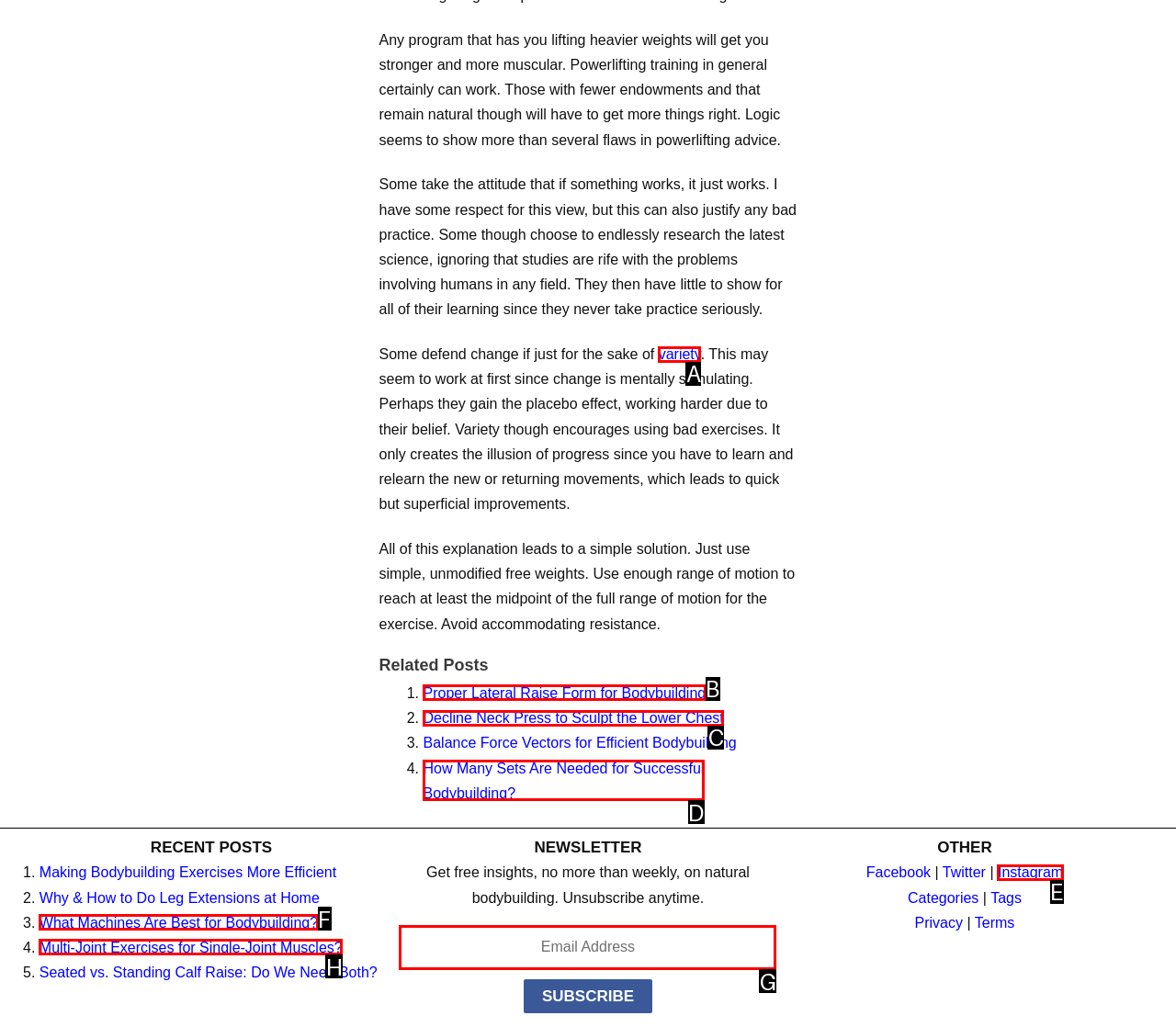Select the correct option from the given choices to perform this task: Read the 'Proper Lateral Raise Form for Bodybuilding' article. Provide the letter of that option.

B